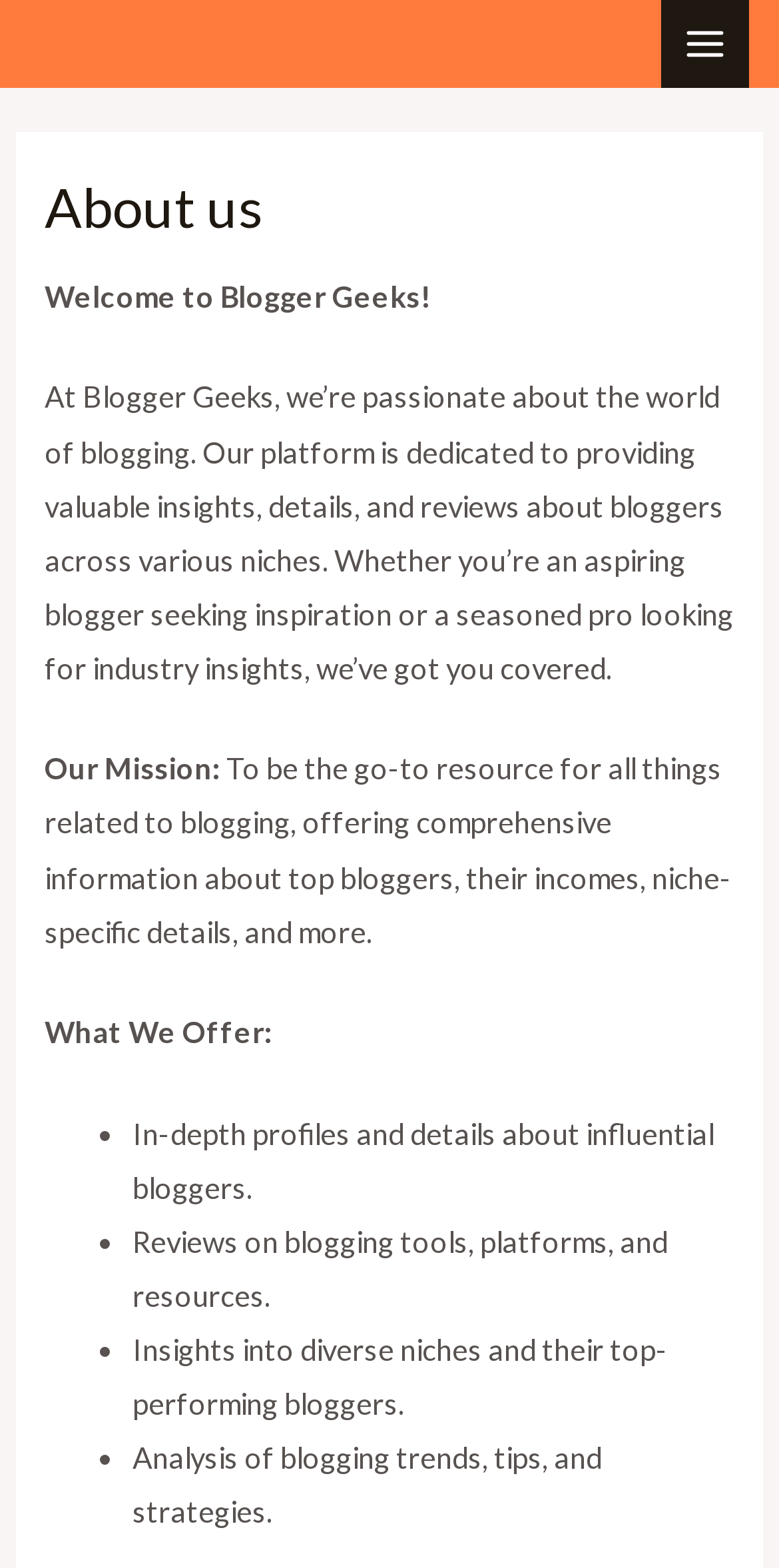Based on the element description Main Menu, identify the bounding box of the UI element in the given webpage screenshot. The coordinates should be in the format (top-left x, top-left y, bottom-right x, bottom-right y) and must be between 0 and 1.

[0.849, 0.0, 0.962, 0.056]